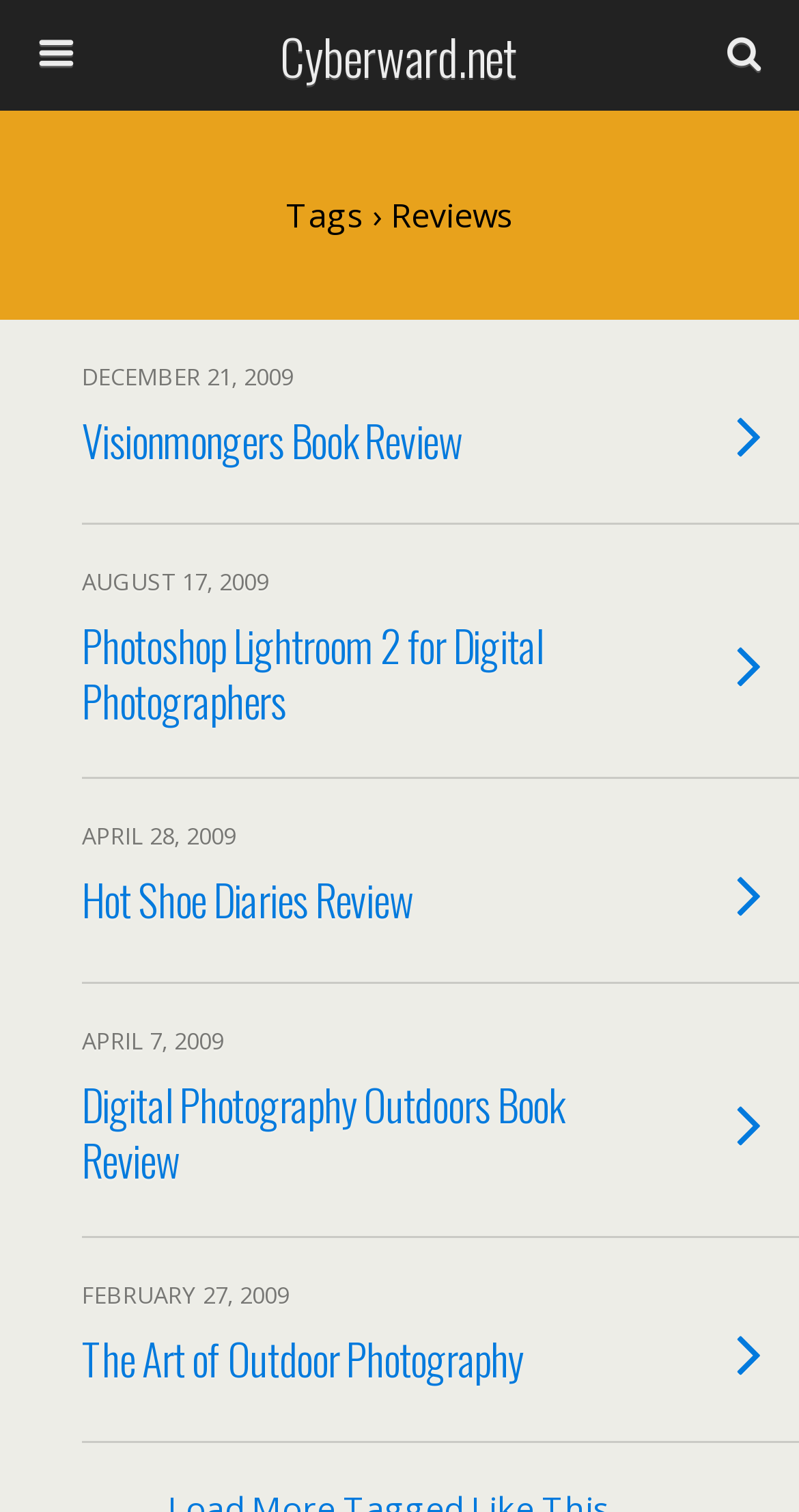How many elements are on this page?
Please look at the screenshot and answer using one word or phrase.

56